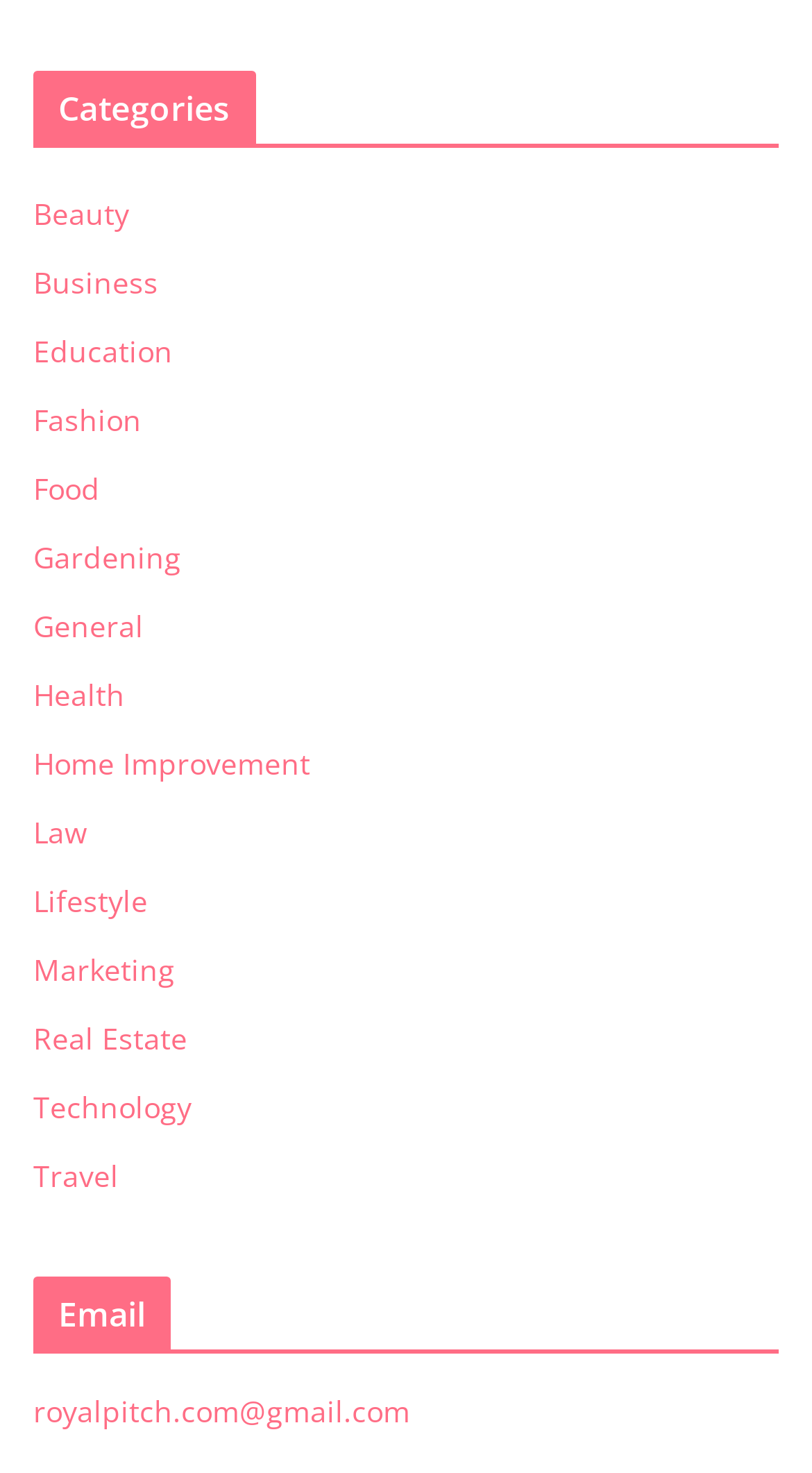Locate the bounding box of the UI element with the following description: "aria-label="Advertisement" name="aswift_7" title="Advertisement"".

None